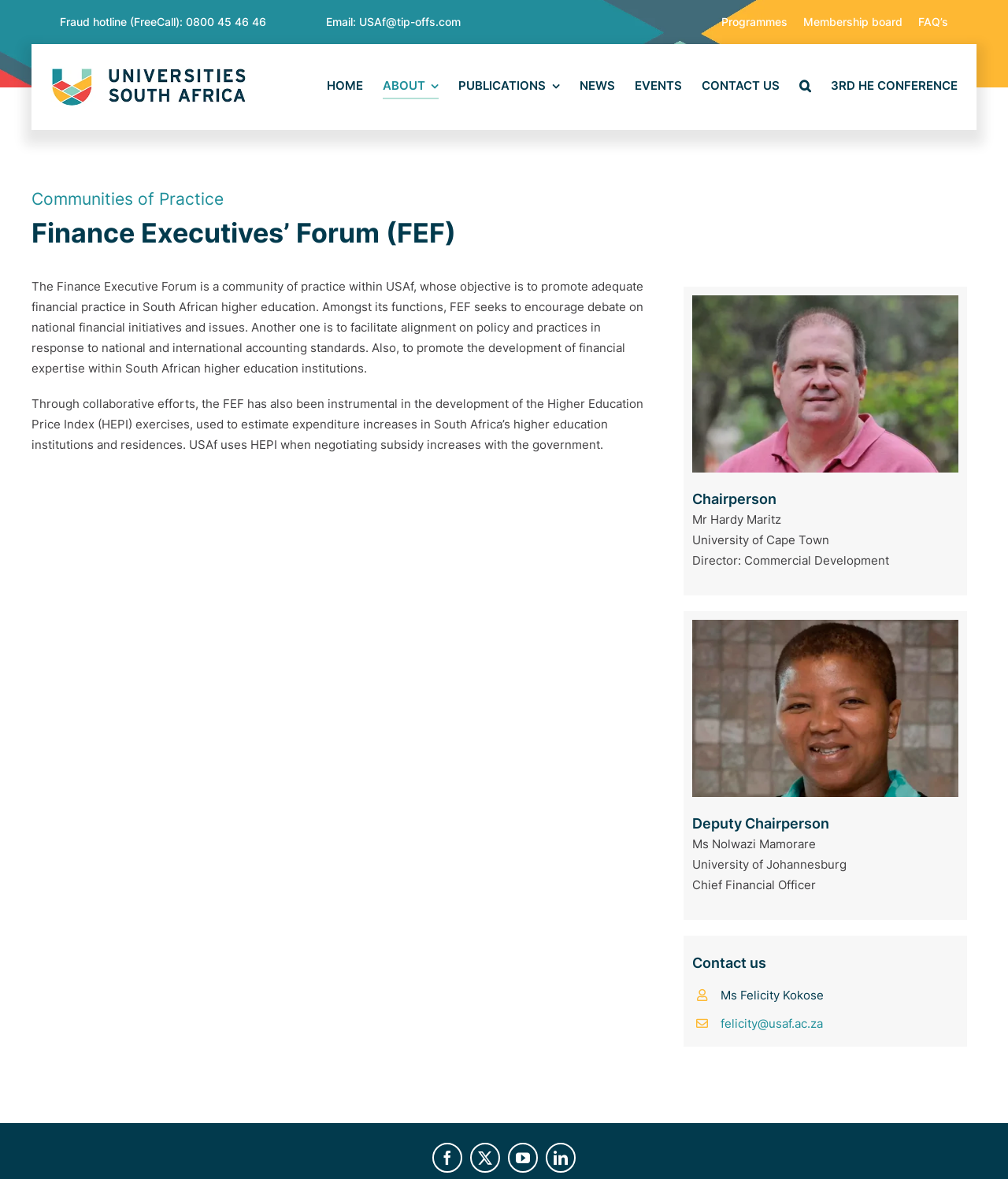Locate the UI element described by aria-label="youtube" title="YouTube" in the provided webpage screenshot. Return the bounding box coordinates in the format (top-left x, top-left y, bottom-right x, bottom-right y), ensuring all values are between 0 and 1.

[0.504, 0.969, 0.534, 0.995]